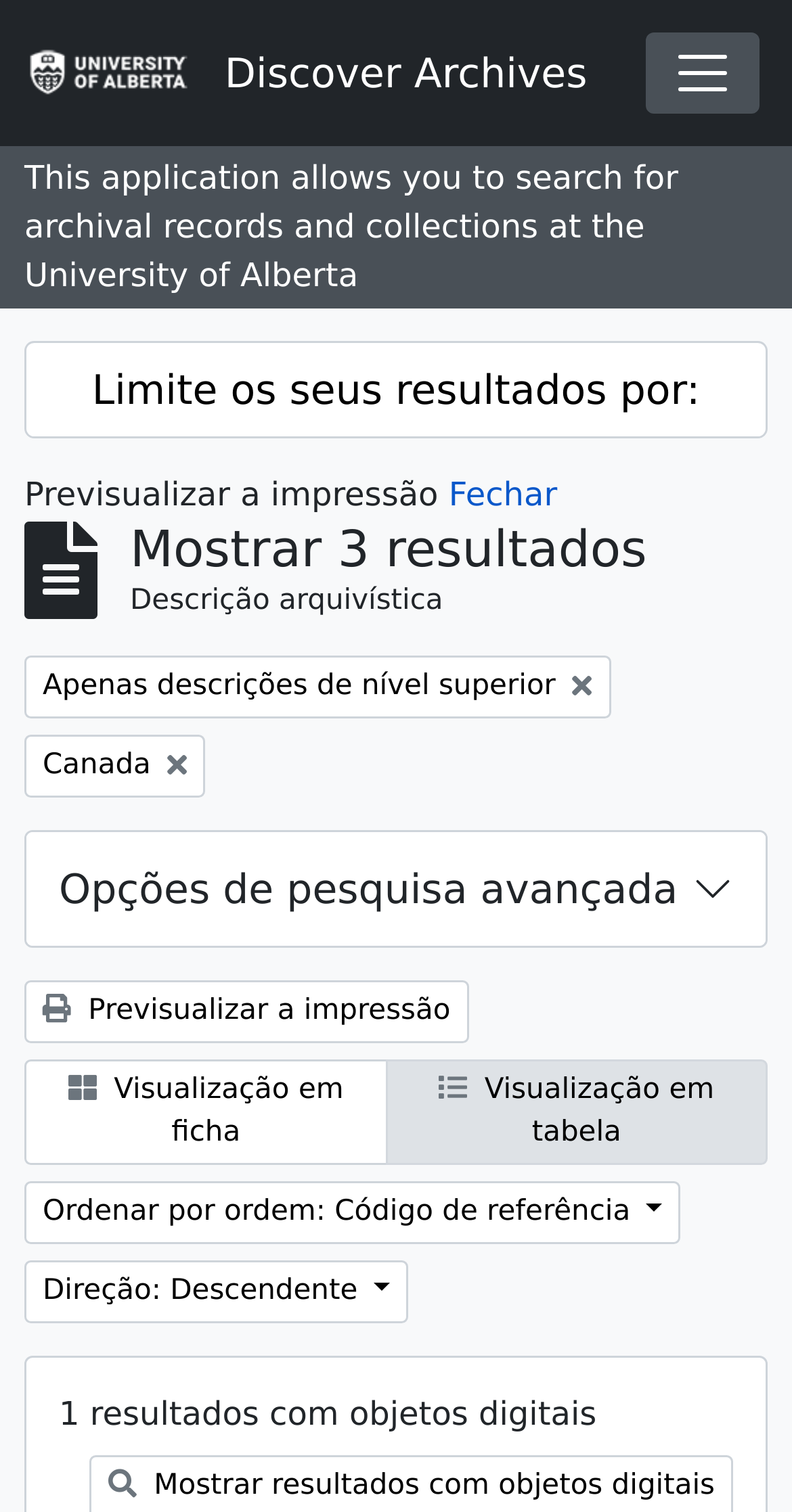Determine the bounding box coordinates of the element that should be clicked to execute the following command: "Sort by reference code".

[0.031, 0.781, 0.86, 0.822]